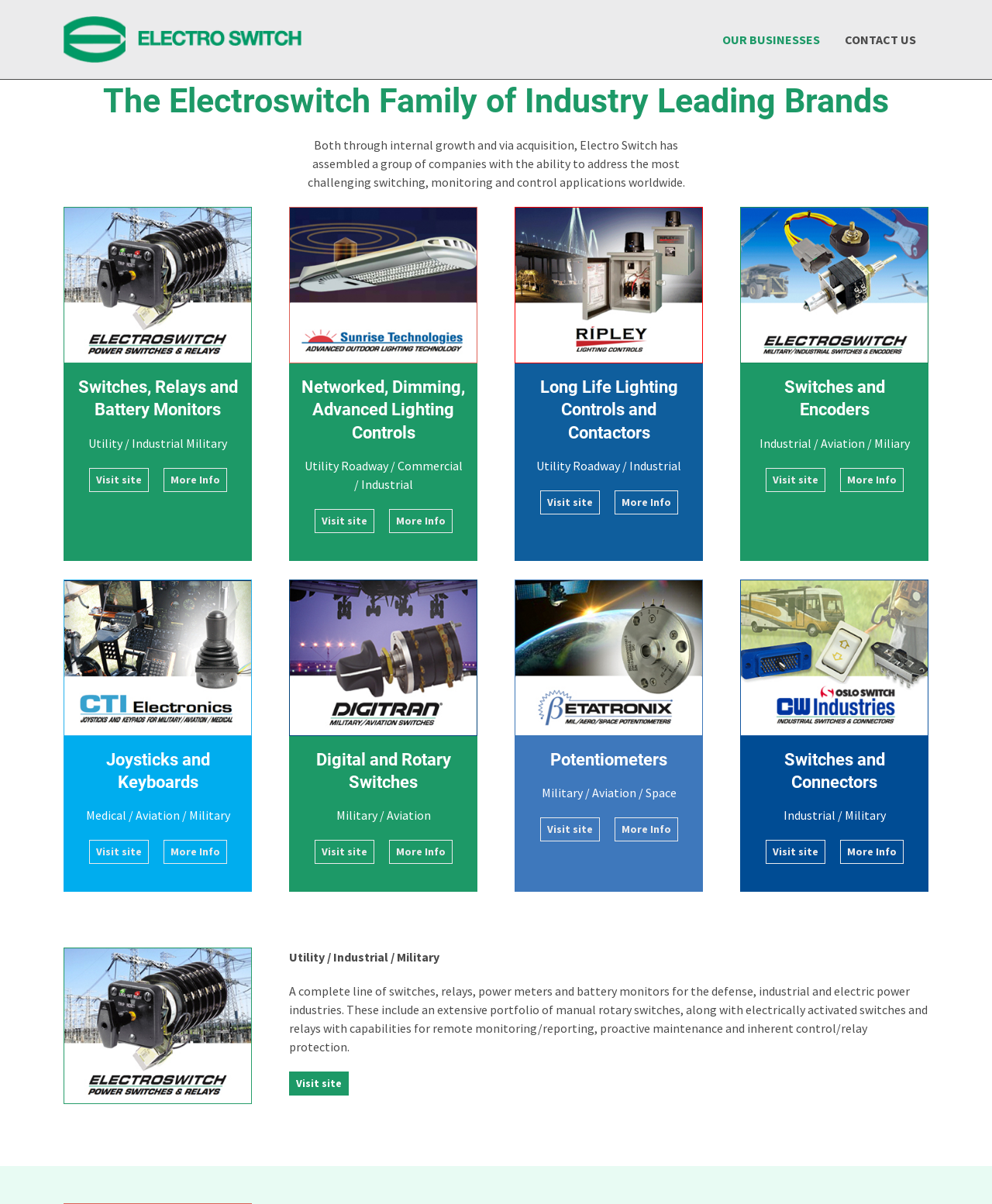Identify the bounding box coordinates for the region of the element that should be clicked to carry out the instruction: "Explore Ripley Lighting Controls". The bounding box coordinates should be four float numbers between 0 and 1, i.e., [left, top, right, bottom].

[0.52, 0.173, 0.708, 0.301]